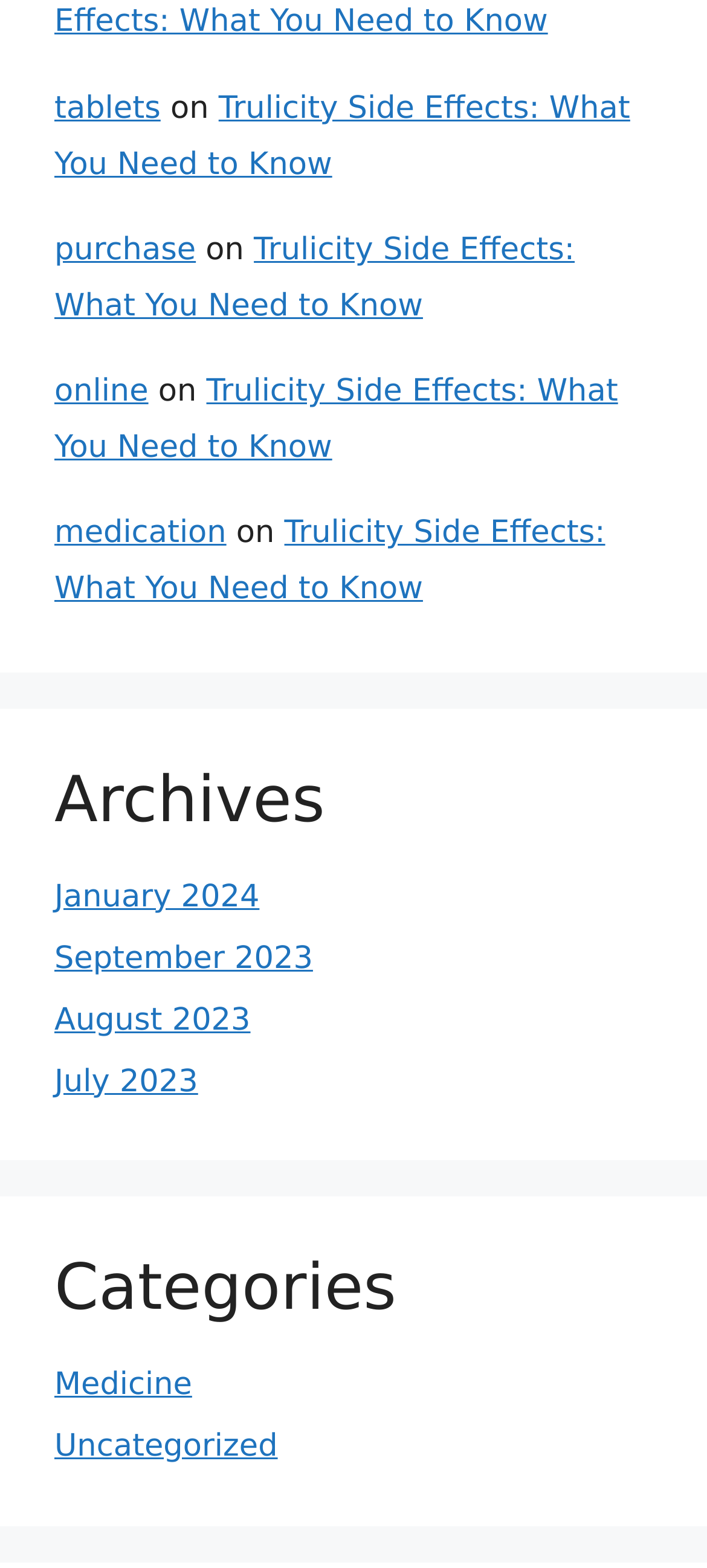Answer the following query with a single word or phrase:
What is the topic of the links in the footer?

Trulicity Side Effects